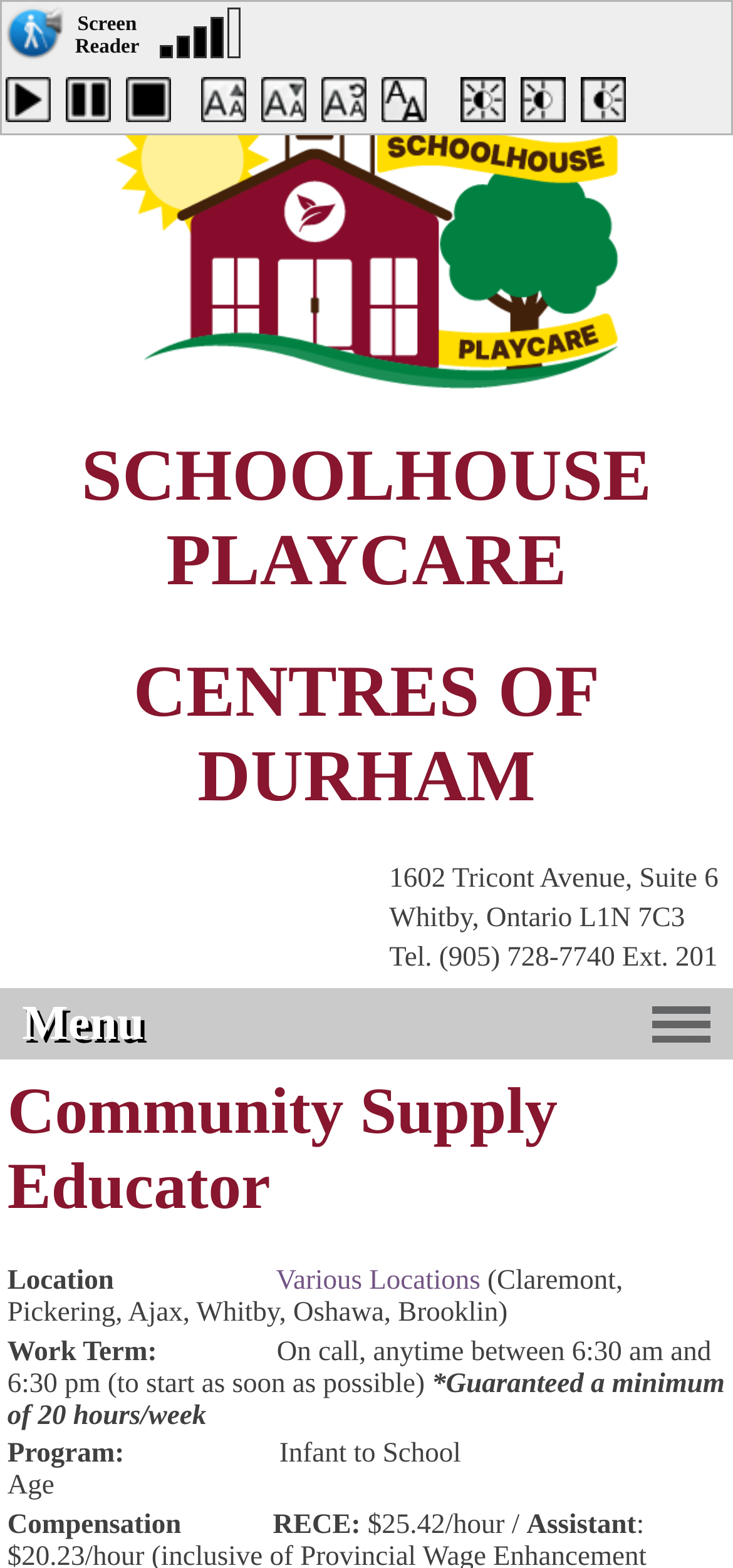Given the element description, predict the bounding box coordinates in the format (top-left x, top-left y, bottom-right x, bottom-right y). Make sure all values are between 0 and 1. Here is the element description: Decrease

[0.356, 0.049, 0.438, 0.087]